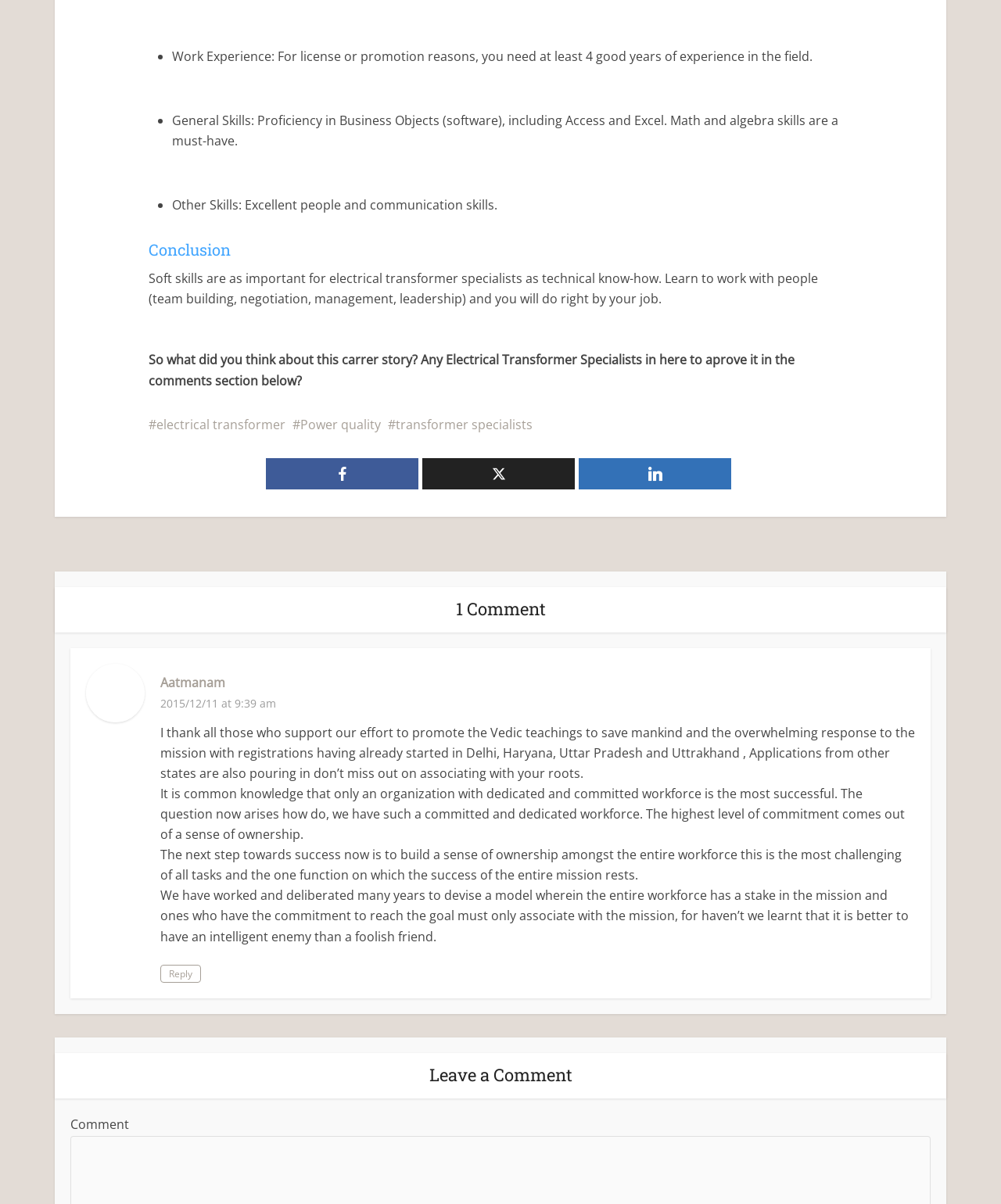Please provide the bounding box coordinate of the region that matches the element description: X. Coordinates should be in the format (top-left x, top-left y, bottom-right x, bottom-right y) and all values should be between 0 and 1.

[0.422, 0.38, 0.574, 0.406]